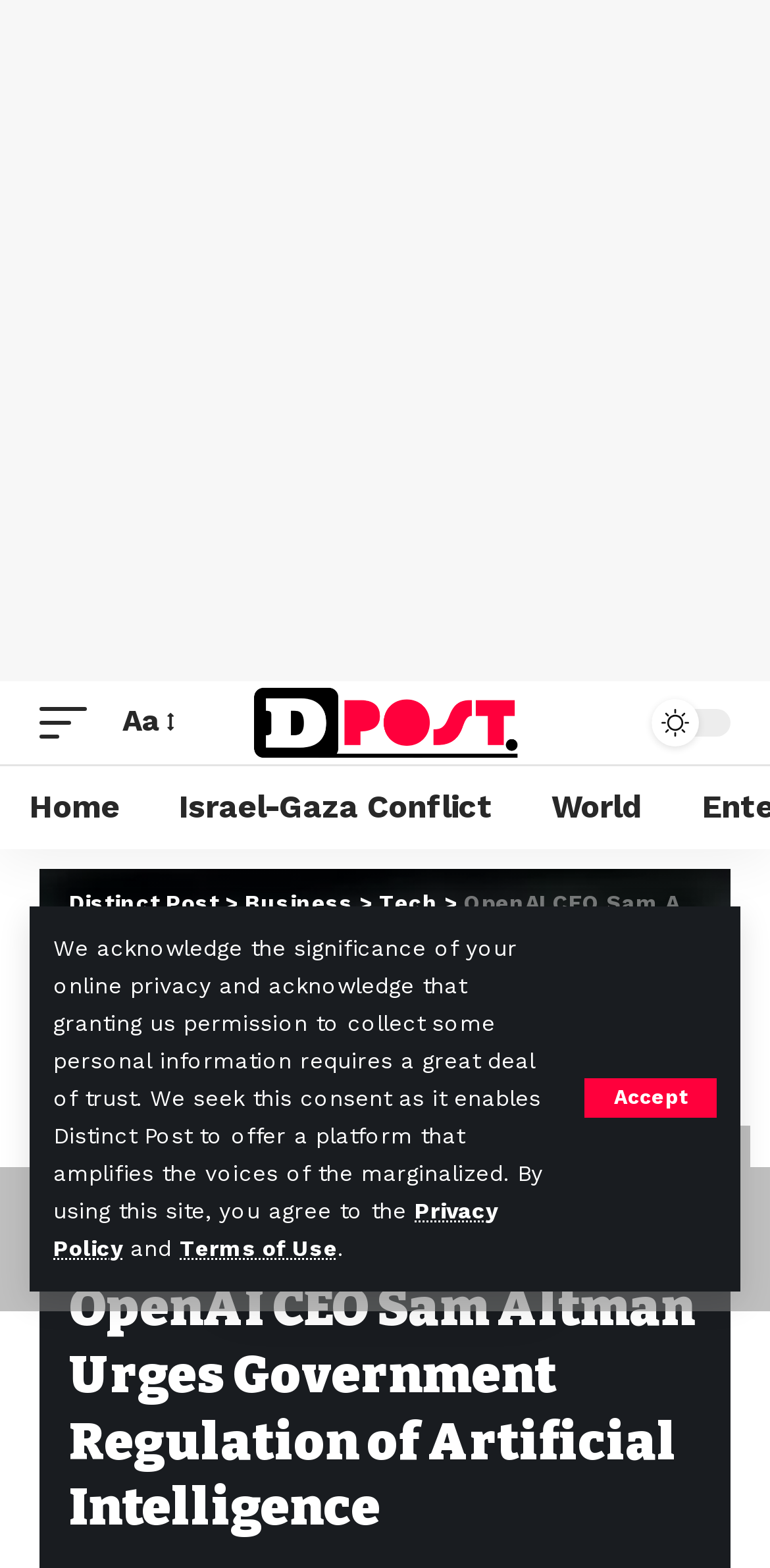Please indicate the bounding box coordinates of the element's region to be clicked to achieve the instruction: "Click the 'Privacy Policy' link". Provide the coordinates as four float numbers between 0 and 1, i.e., [left, top, right, bottom].

[0.069, 0.764, 0.646, 0.805]